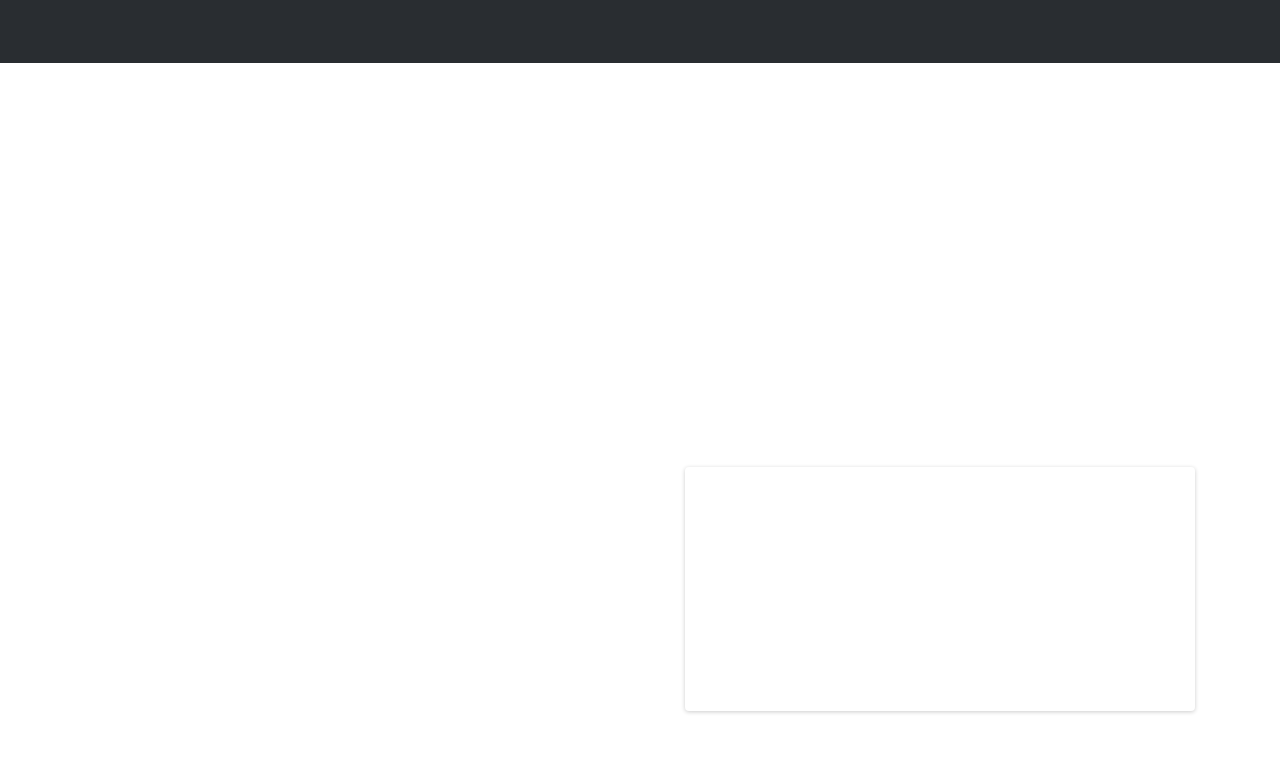What is the main service offered by the company?
Give a detailed response to the question by analyzing the screenshot.

Based on the webpage, the main service offered by the company is consulting, as indicated by the heading 'Consulting' and the description of the team of global consultants.